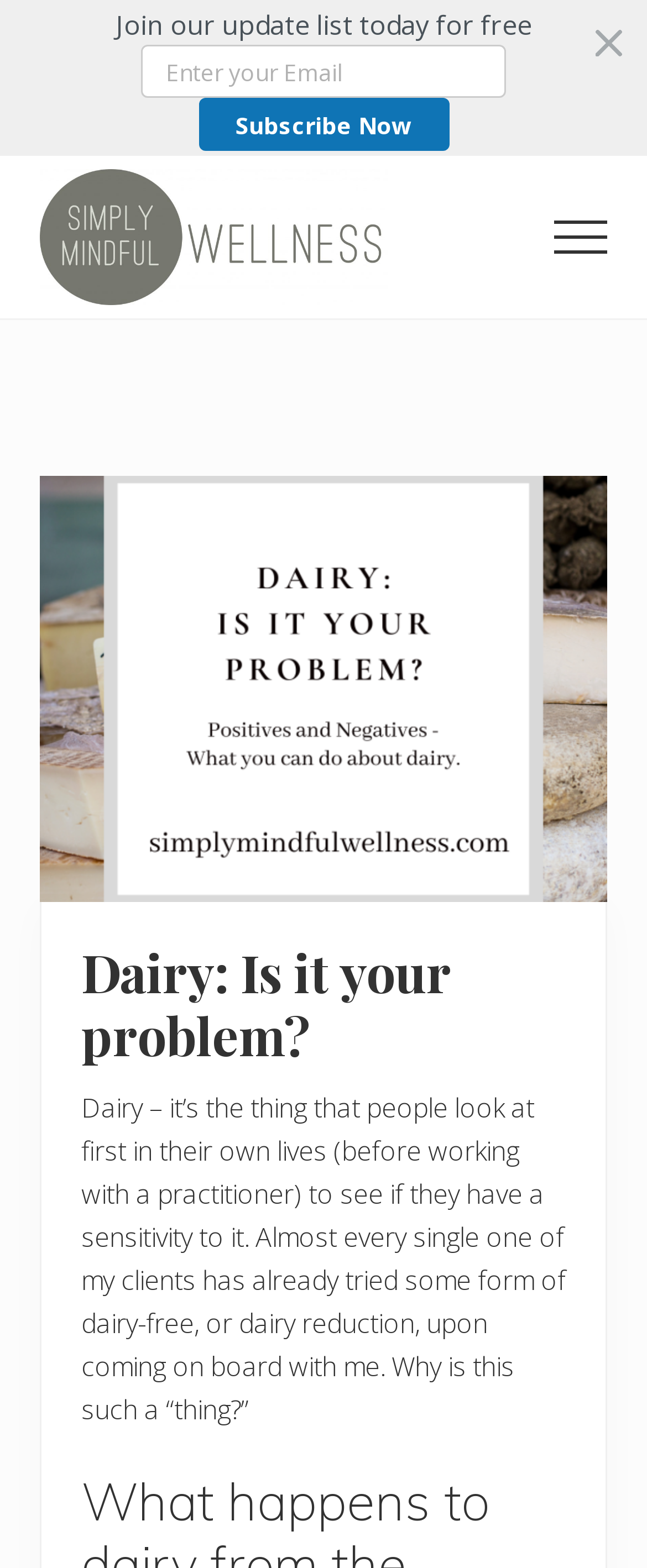Give an in-depth explanation of the webpage layout and content.

The webpage is focused on the topic of dairy consumption and its potential effects on one's life. At the top of the page, there is a prominent call-to-action section that encourages visitors to join an update list by entering their email address and subscribing. This section is accompanied by a small image, "Artboard 6", on the right side.

Below the call-to-action section, there are several links, including "Menu", "Skip to main content", and "Skip to footer", which are aligned to the left side of the page. Next to these links, there is a logo or image of "Simply Mindful Wellness" with a corresponding link.

On the right side of the page, there is a menu button that, when expanded, displays a header with the title "Dairy: Is it your problem?" in a larger font size. Below this header, there is a block of text that discusses the importance of considering dairy sensitivity in one's life, citing the experience of the author's clients.

Overall, the webpage has a simple and clean layout, with a clear focus on the topic of dairy consumption and its potential effects on one's life.